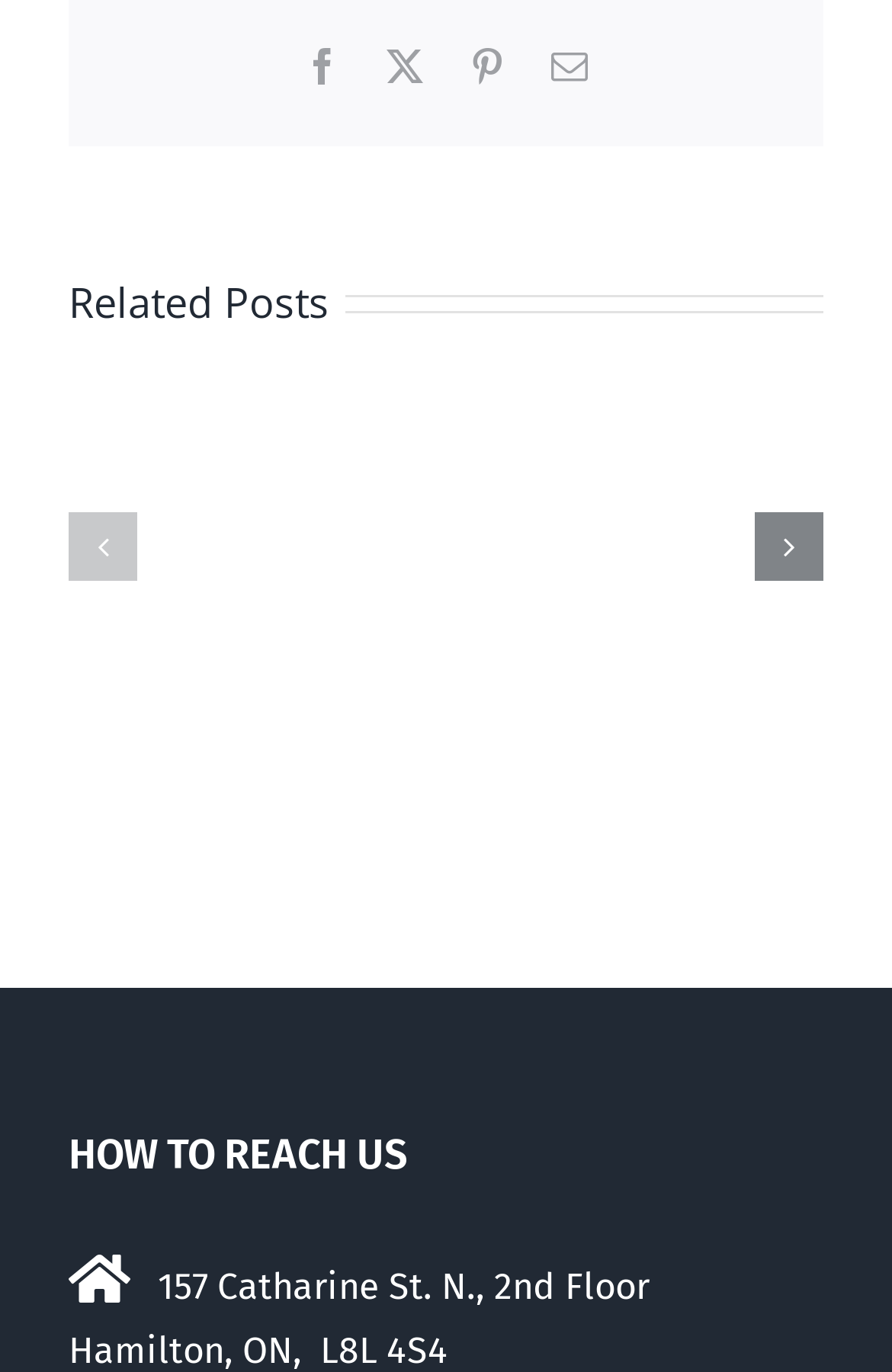Answer the question using only a single word or phrase: 
What is the title of the section above the address?

HOW TO REACH US